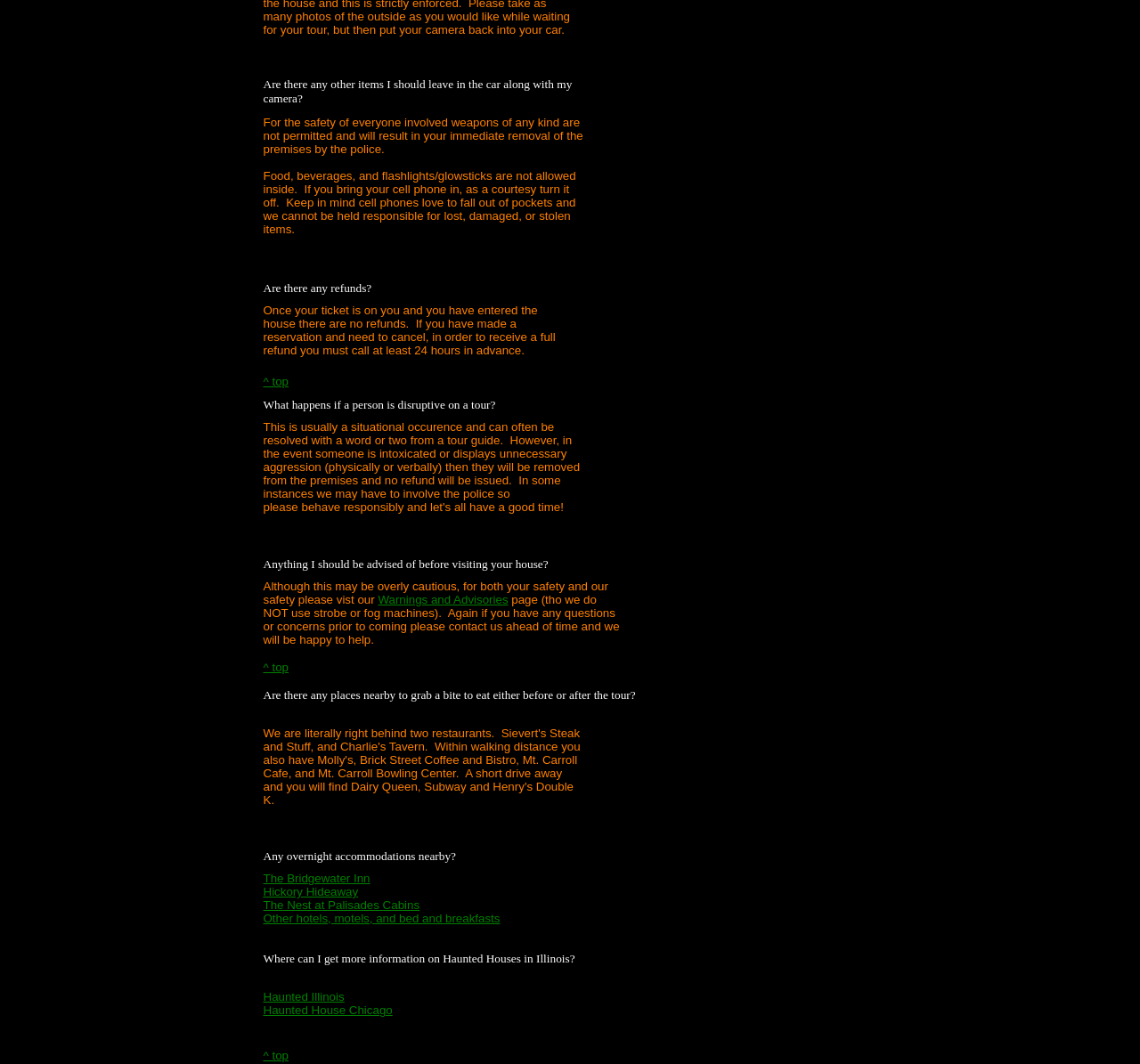Please respond to the question with a concise word or phrase:
Where can I get more information on Haunted Houses in Illinois?

Haunted Illinois, Haunted House Chicago